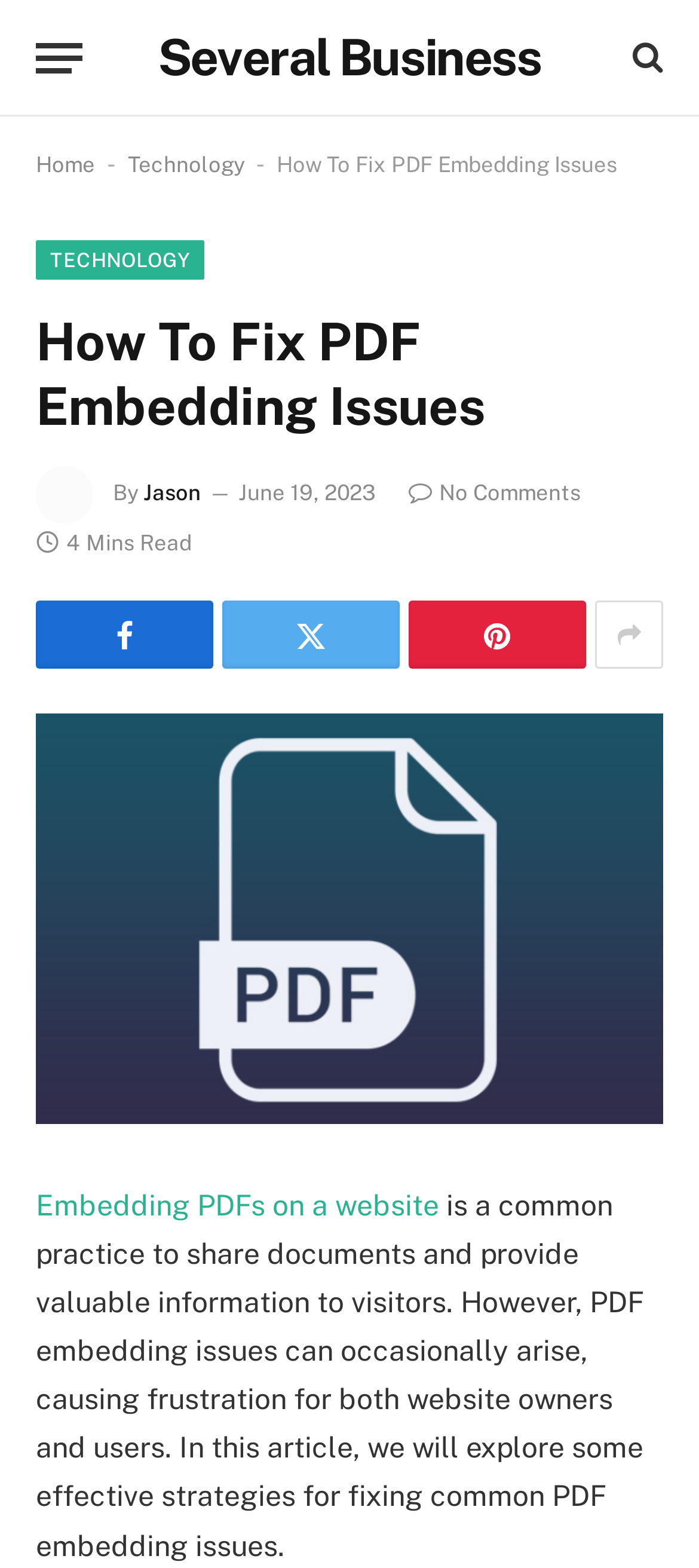Locate and extract the headline of this webpage.

How To Fix PDF Embedding Issues